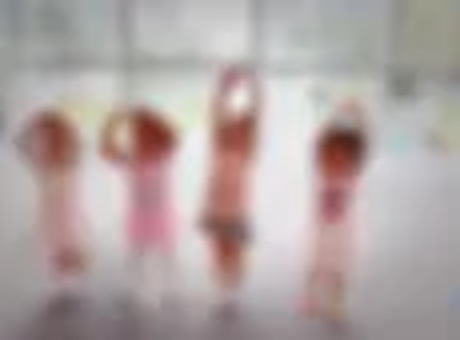Elaborate on the elements present in the image.

The image features a lively scene from a dance class with four young children joyfully participating. Dressed in playful ballet attire, they appear to be engaged in an energetic activity, possibly learning basic dance moves or enjoying a creative exercise. The setting suggests a bright and airy studio environment, filled with natural light, which adds to the joyful atmosphere. This snapshot captures the essence of the "Tiny Tots Ballet" program, designed for children ages 2.5 to 3, a delightful introduction to dance filled with rhythm, creativity, and movement, intended to nurture their burgeoning love for ballet.